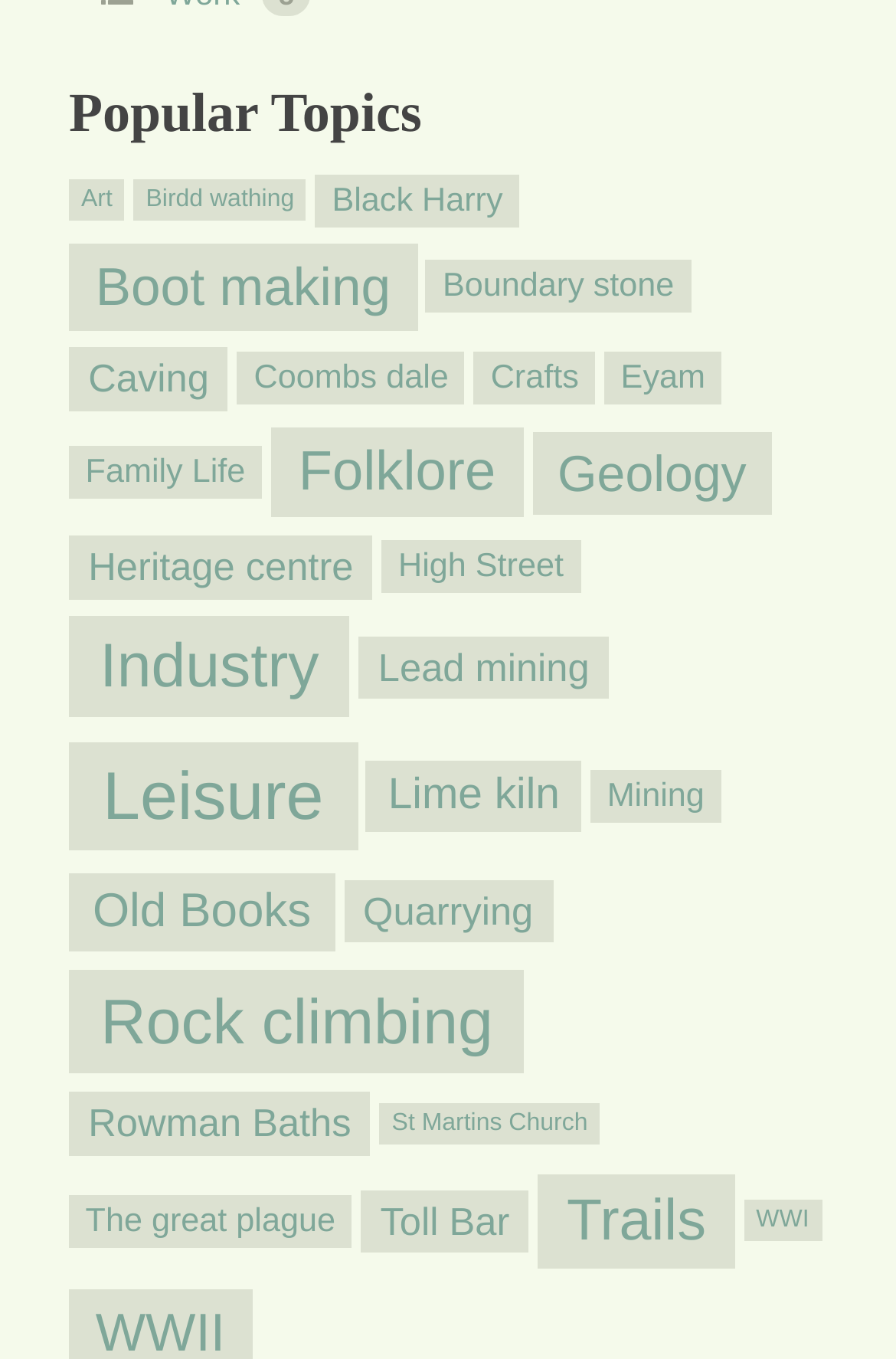Answer the question in a single word or phrase:
How many items are related to 'Mining'?

5